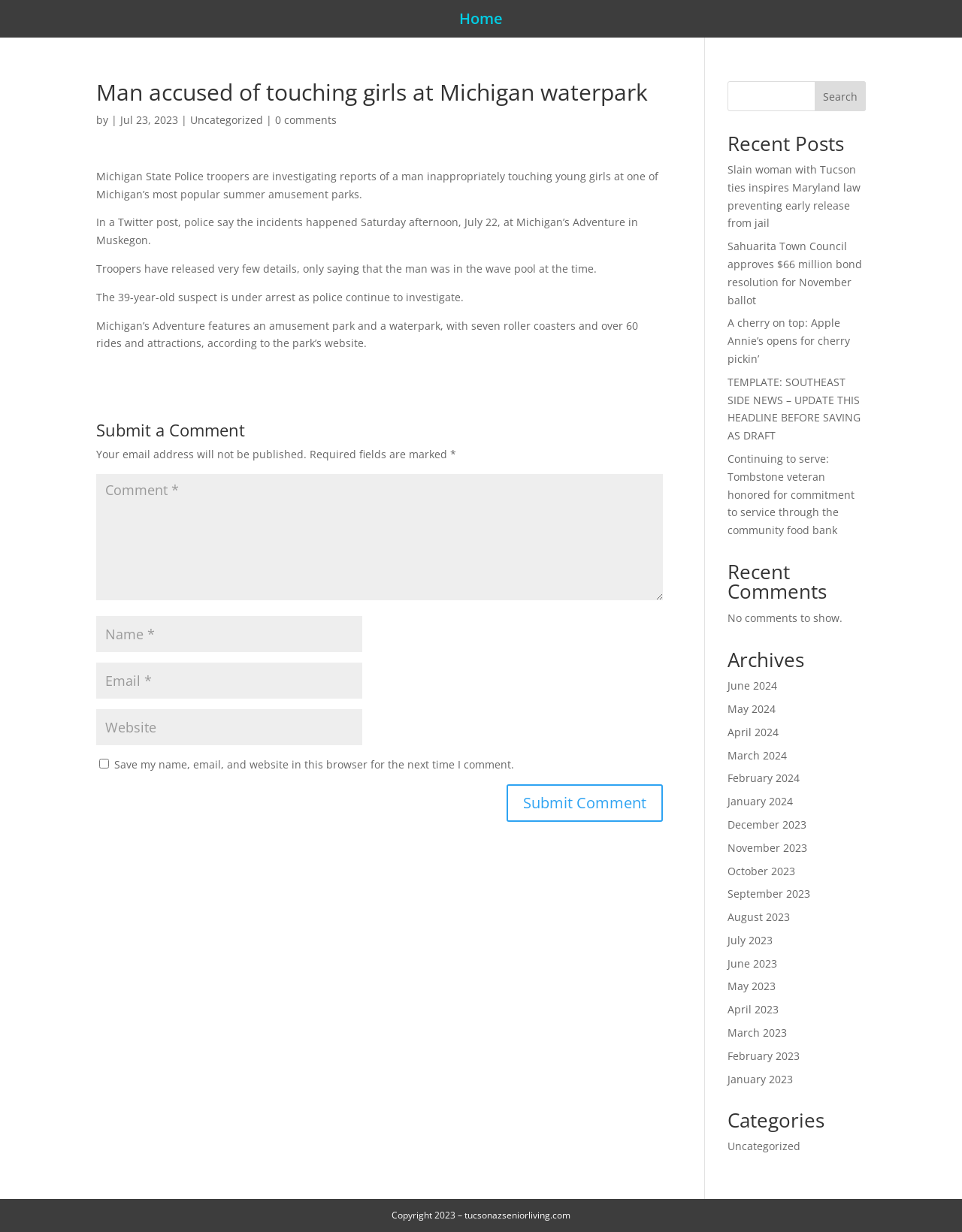Locate the bounding box of the UI element described in the following text: "input value="Name *" name="author"".

[0.1, 0.5, 0.377, 0.529]